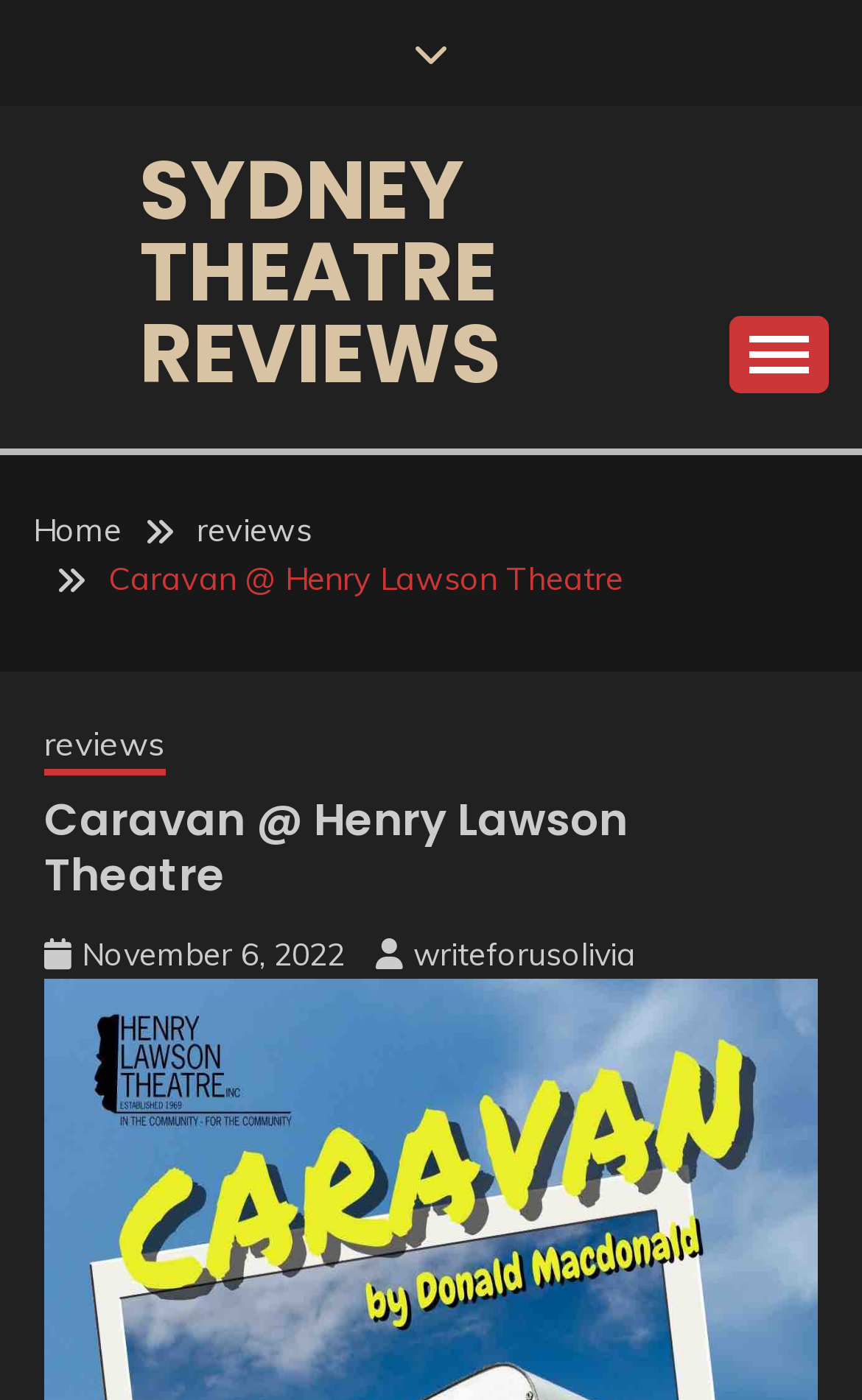Locate the bounding box coordinates of the segment that needs to be clicked to meet this instruction: "Click on the 'Home' link".

[0.038, 0.365, 0.141, 0.394]